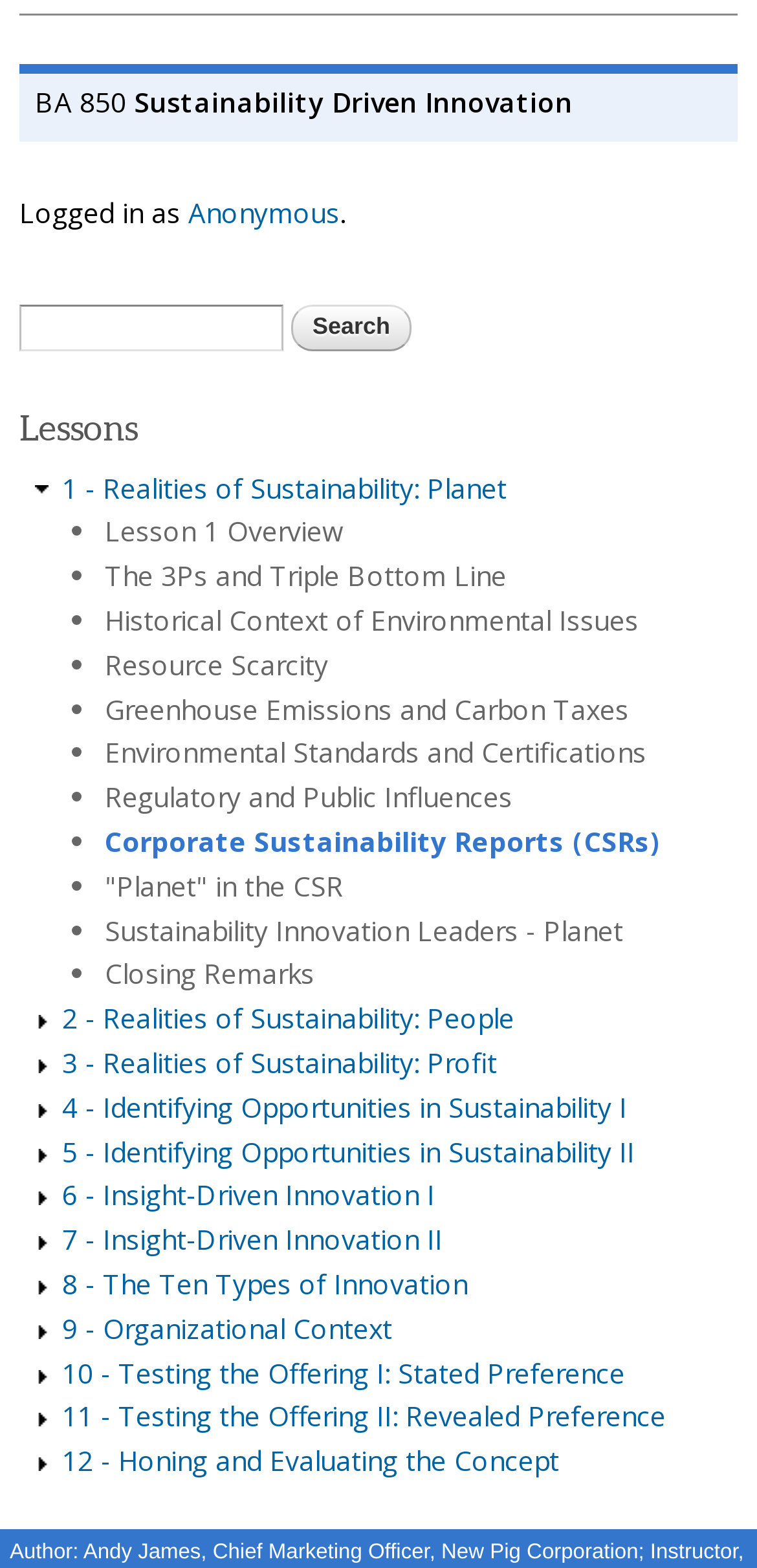Give a one-word or short phrase answer to this question: 
Is the search function required?

No